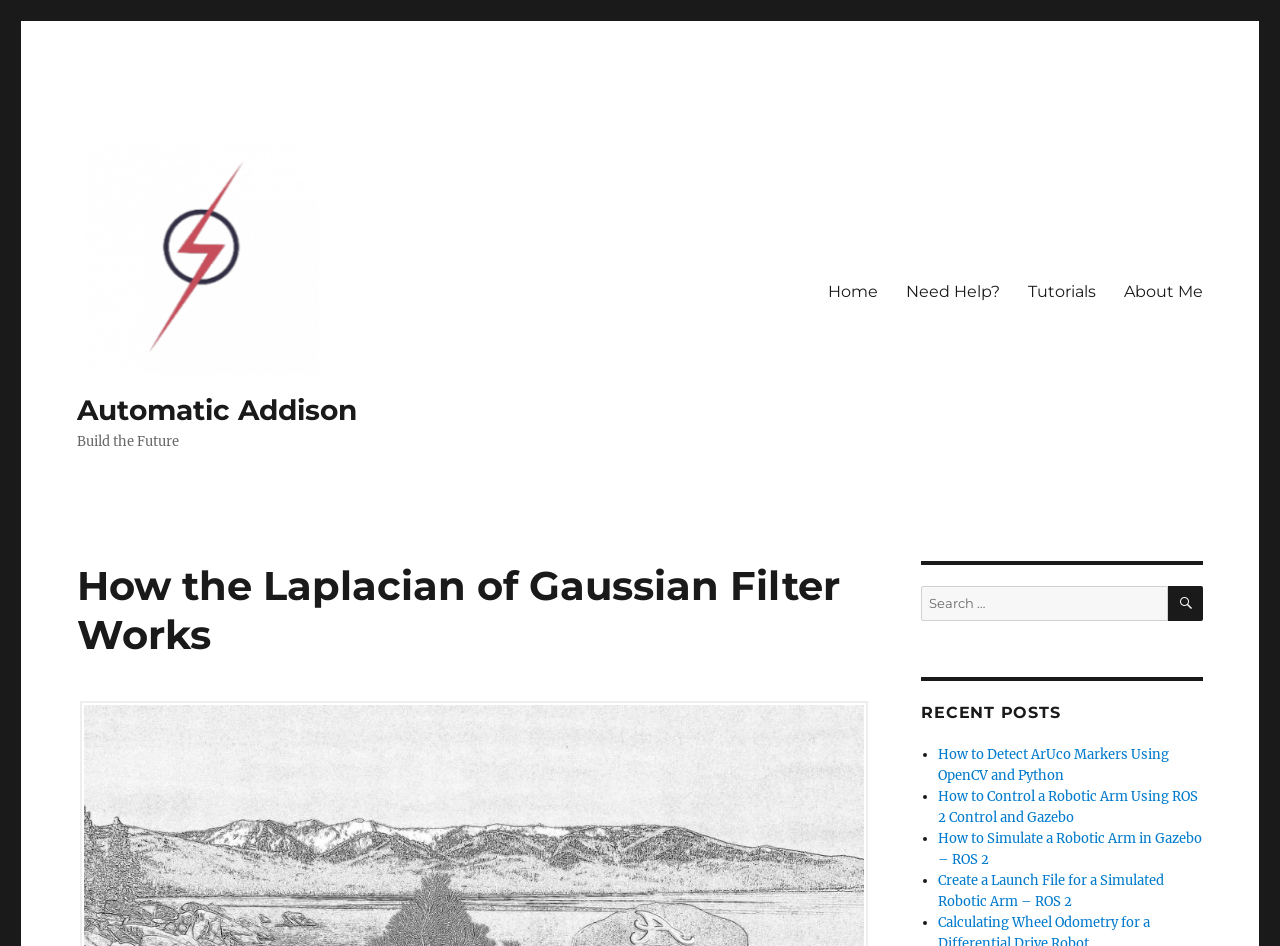Identify and provide the bounding box for the element described by: "Need Help?".

[0.697, 0.285, 0.792, 0.33]